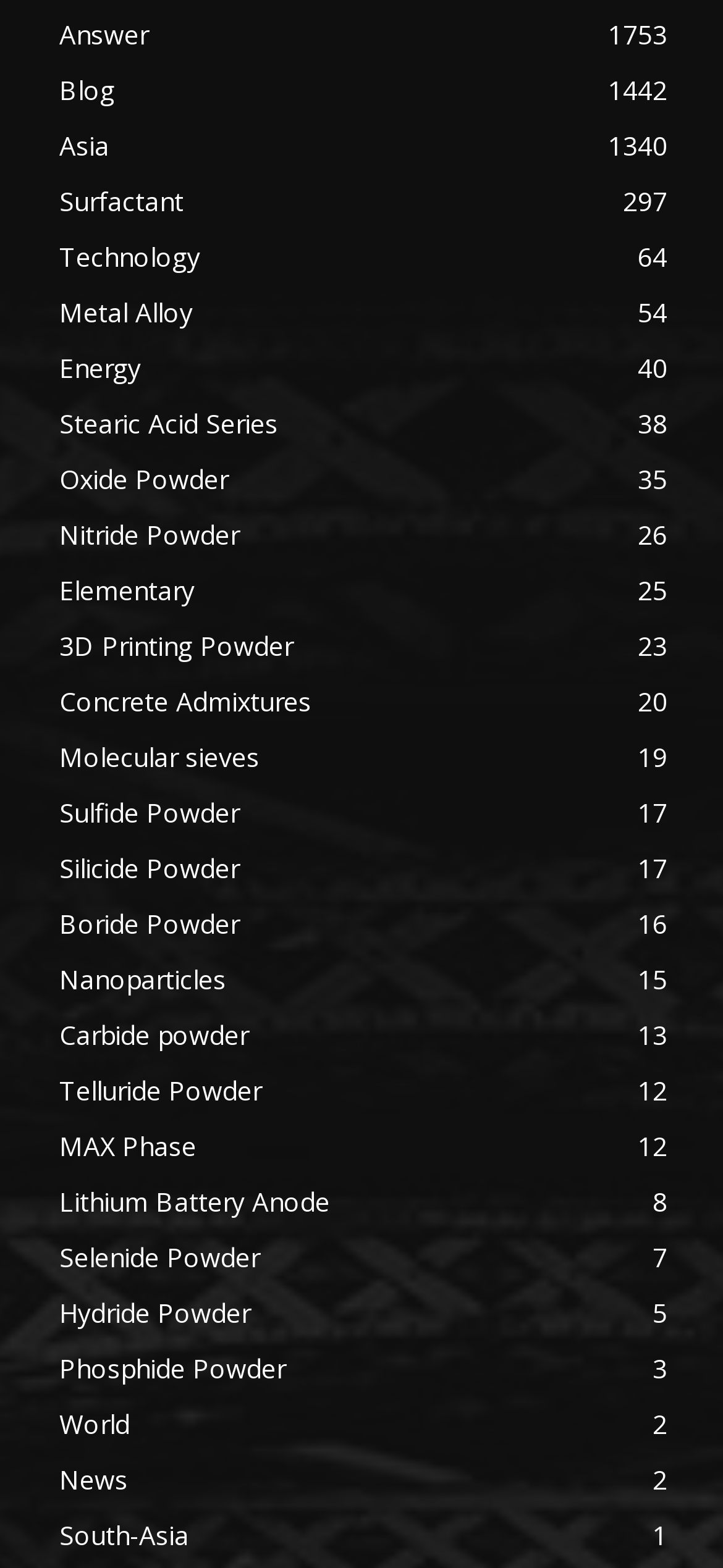Could you indicate the bounding box coordinates of the region to click in order to complete this instruction: "Go to the Technology 64 page".

[0.082, 0.153, 0.277, 0.175]